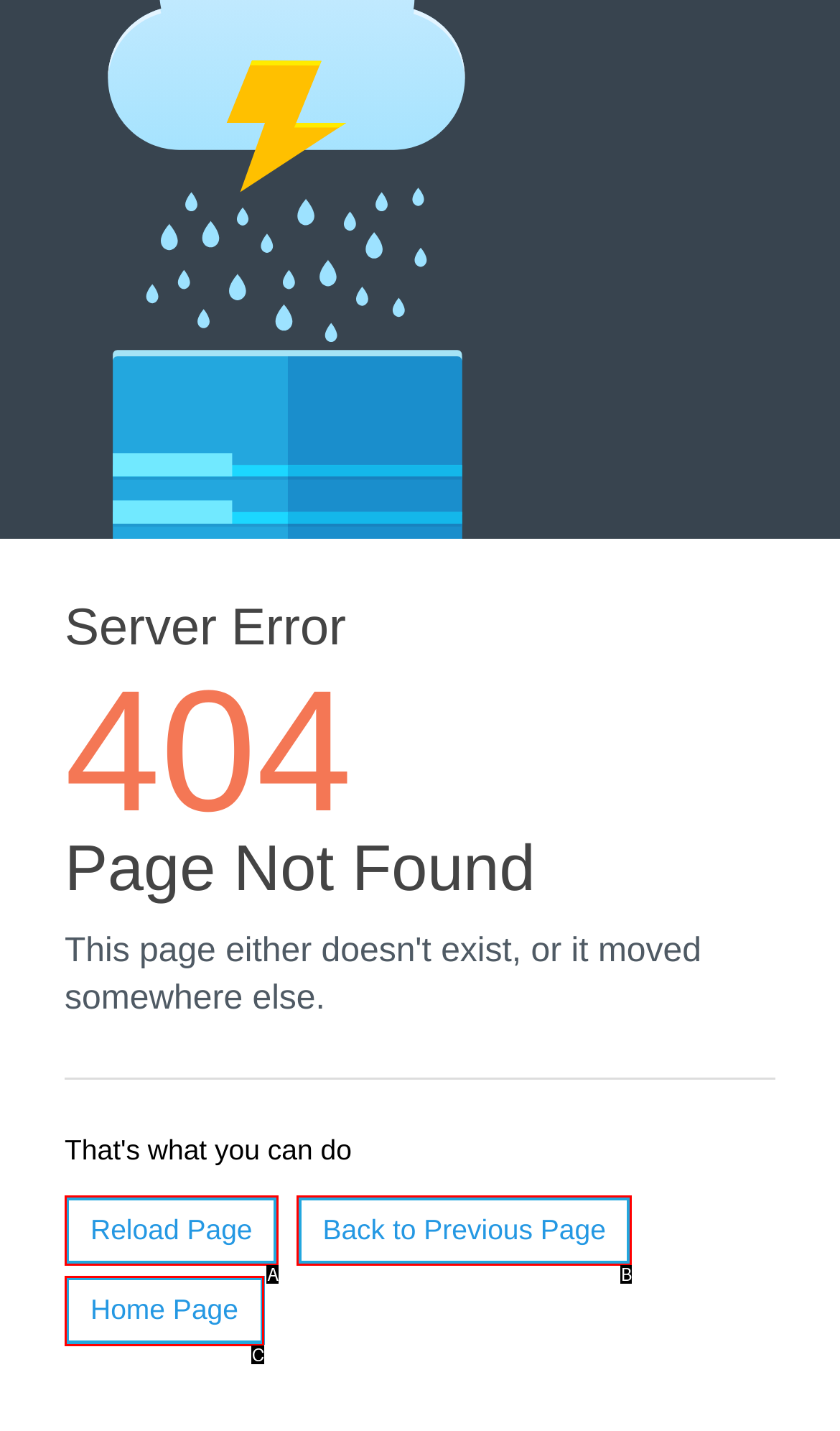Please select the letter of the HTML element that fits the description: Back to Previous Page. Answer with the option's letter directly.

B